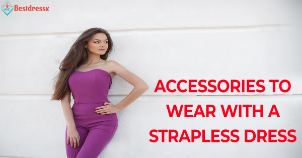What is the background of the image?
Based on the screenshot, respond with a single word or phrase.

neutral